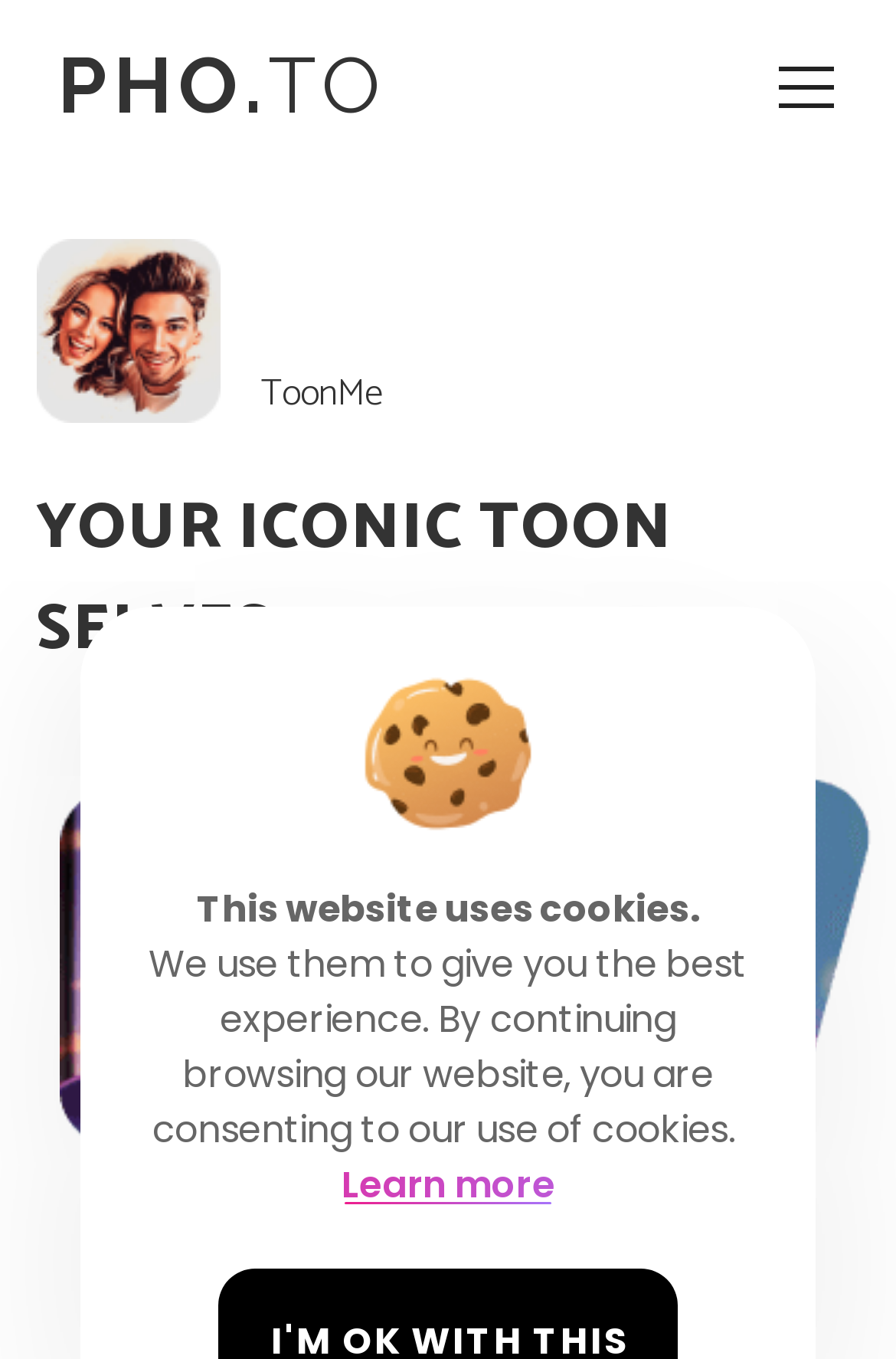Respond with a single word or phrase to the following question: What is the purpose of the link 'PHO.TO'?

Redirect to a photo website